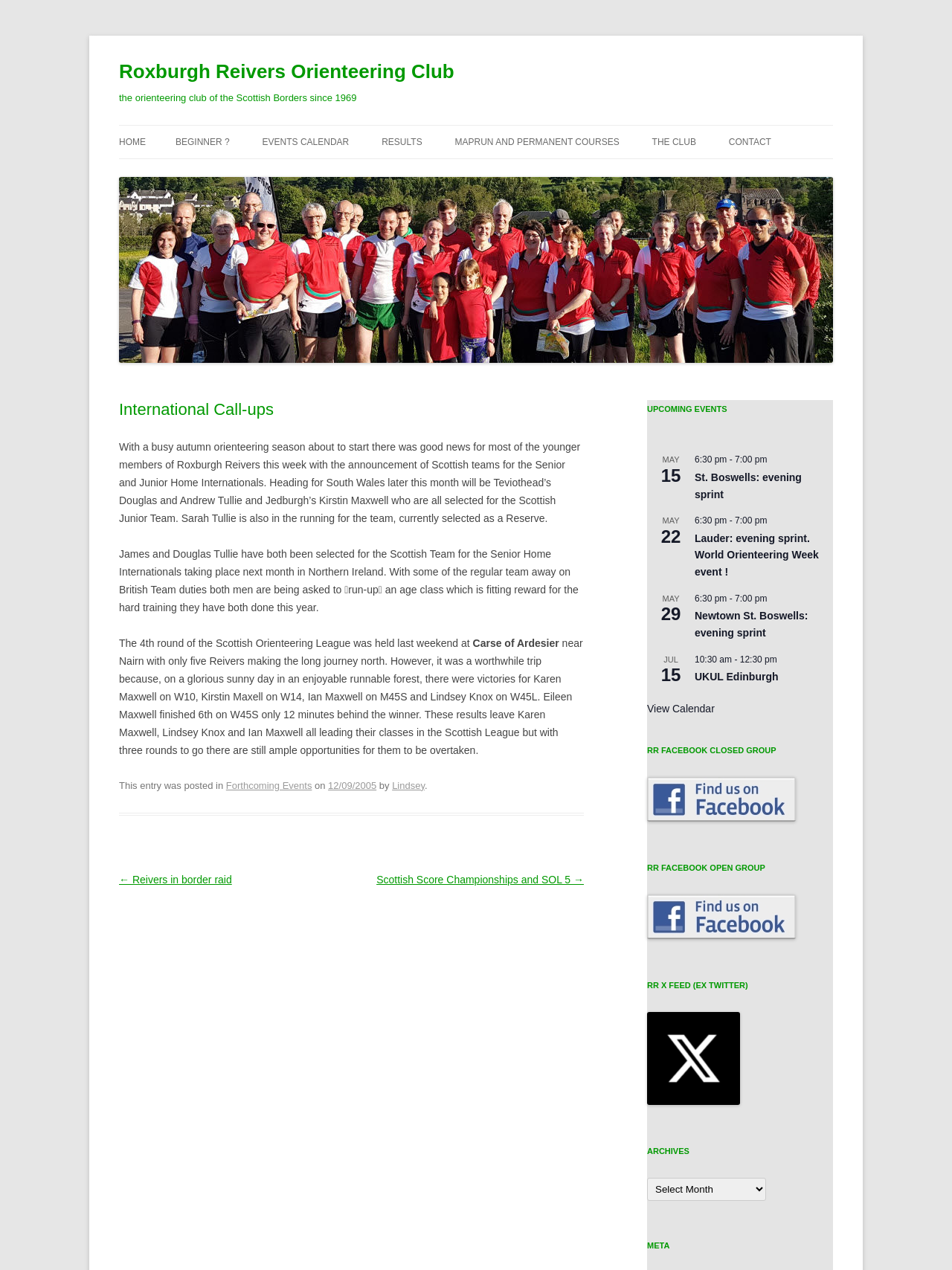Please predict the bounding box coordinates of the element's region where a click is necessary to complete the following instruction: "Click on the 'St. Boswells: evening sprint' event". The coordinates should be represented by four float numbers between 0 and 1, i.e., [left, top, right, bottom].

[0.73, 0.369, 0.875, 0.396]